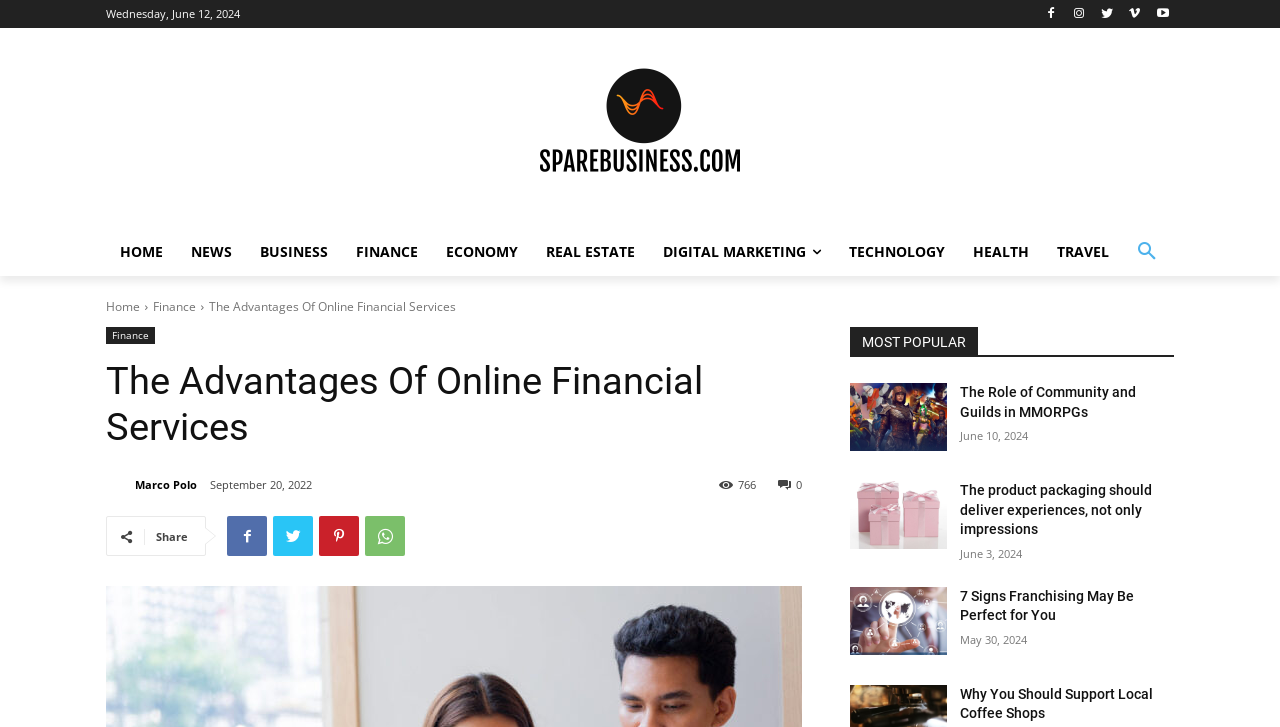Give a one-word or phrase response to the following question: What is the logo of the website?

Logo